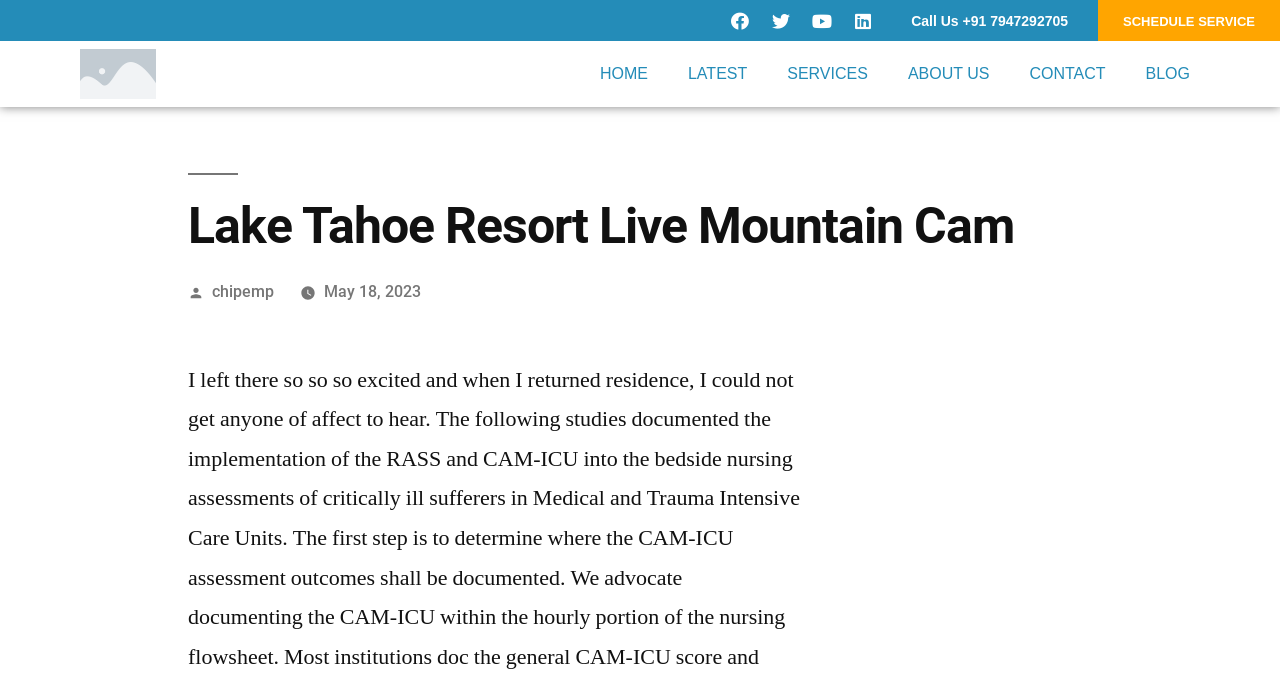What is the name of the resort? Using the information from the screenshot, answer with a single word or phrase.

Lake Tahoe Resort